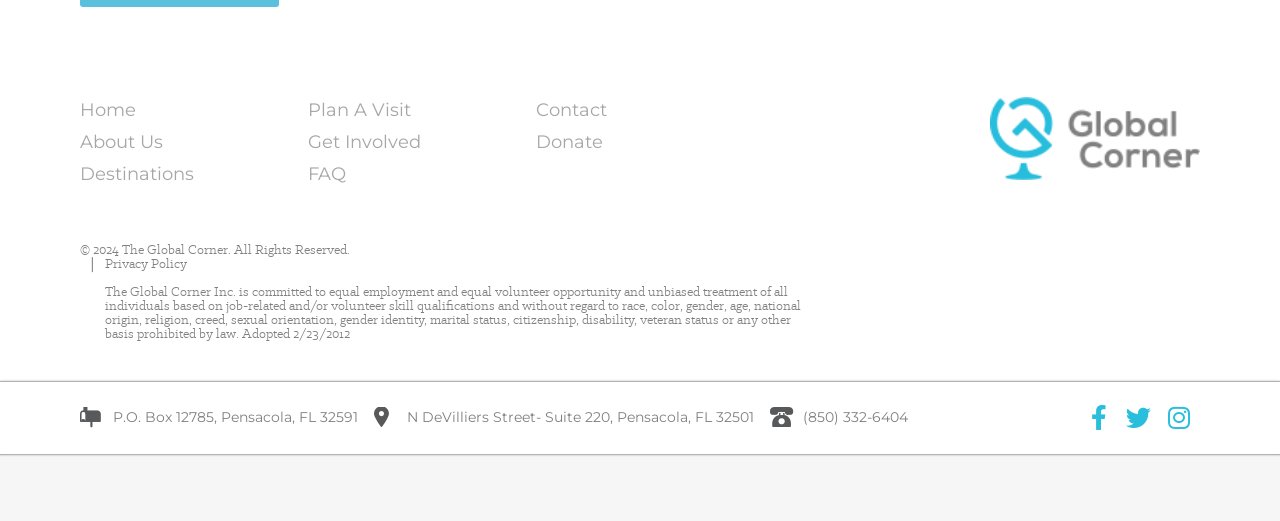What is the first link on the left side?
Please look at the screenshot and answer in one word or a short phrase.

Home